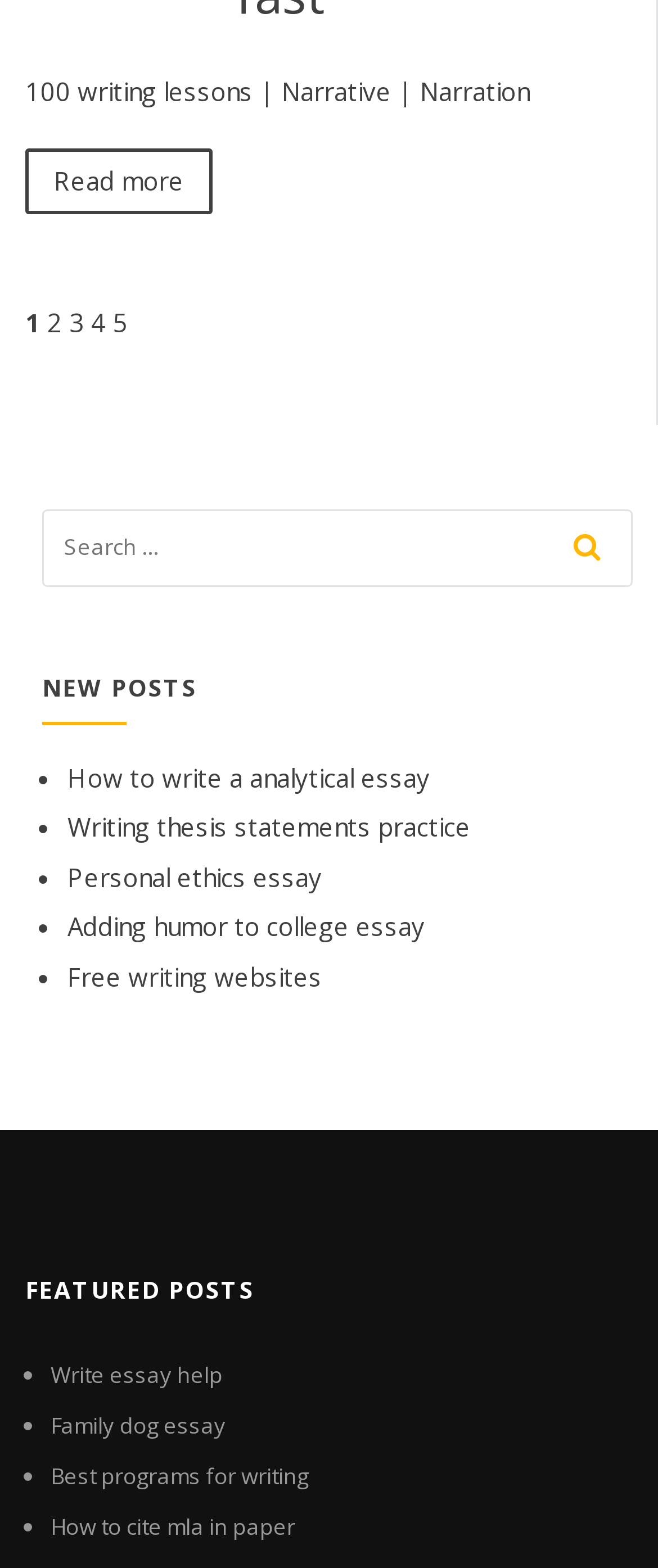Determine the bounding box for the described HTML element: "4". Ensure the coordinates are four float numbers between 0 and 1 in the format [left, top, right, bottom].

[0.138, 0.194, 0.162, 0.216]